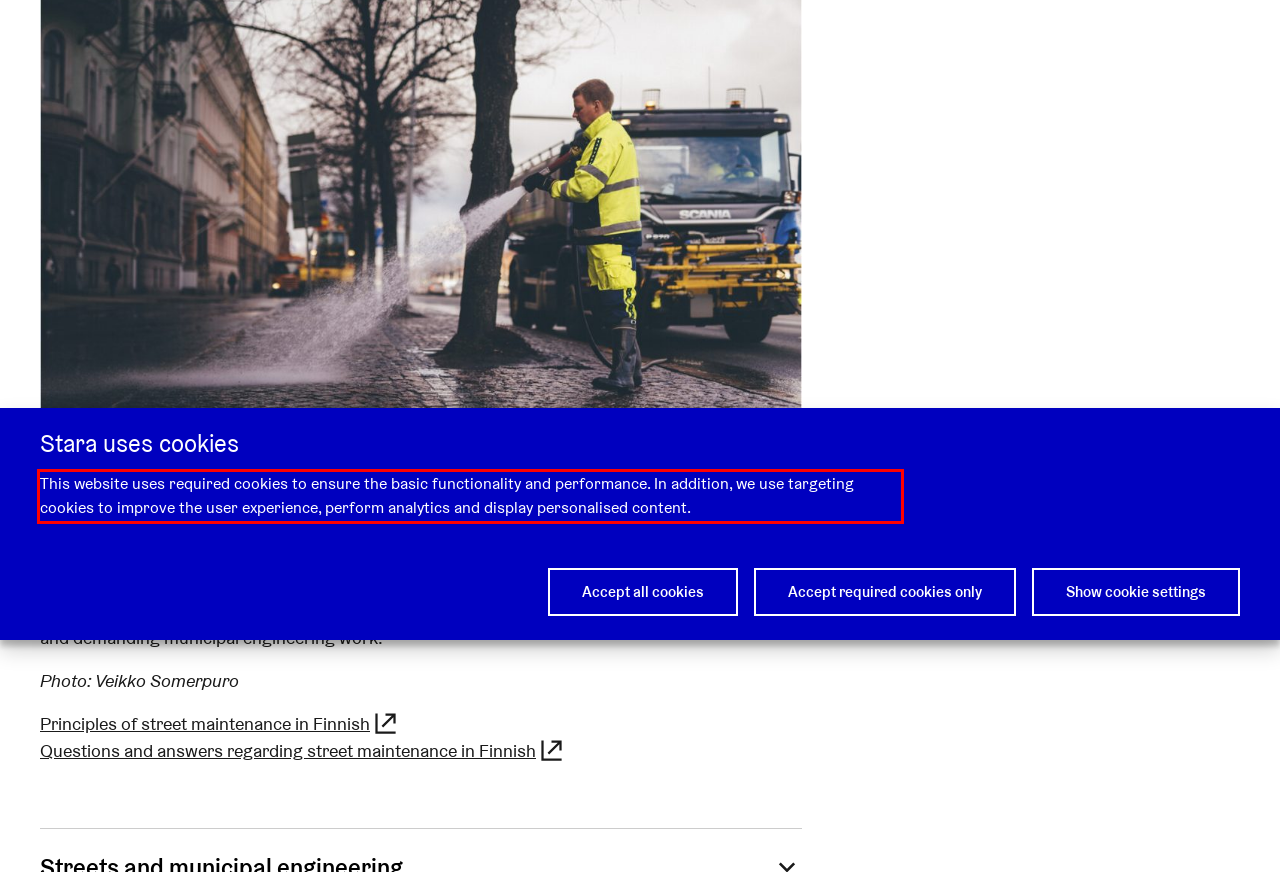There is a UI element on the webpage screenshot marked by a red bounding box. Extract and generate the text content from within this red box.

This website uses required cookies to ensure the basic functionality and performance. In addition, we use targeting cookies to improve the user experience, perform analytics and display personalised content.